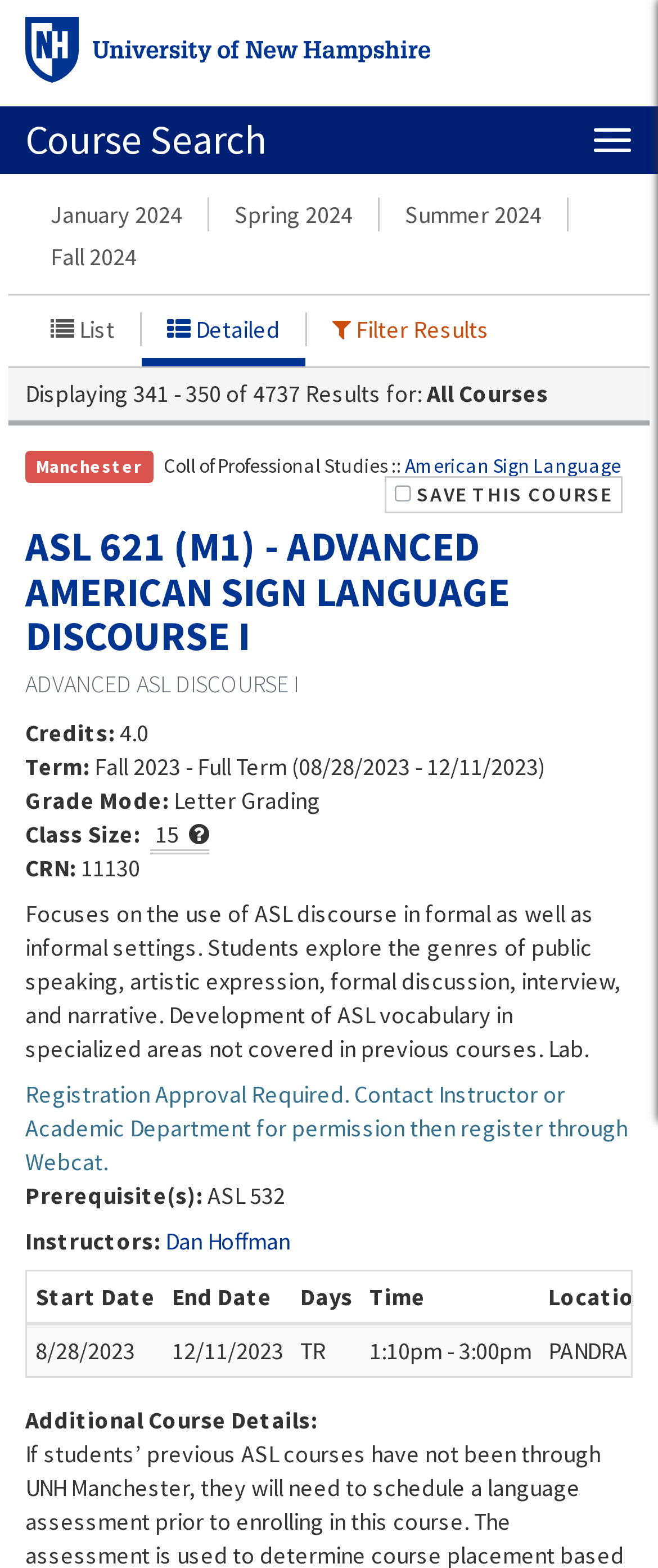Can you look at the image and give a comprehensive answer to the question:
How many credits is the course ASL 621 worth?

I found the course details section for ASL 621 and saw that the credits for this course are 4.0.